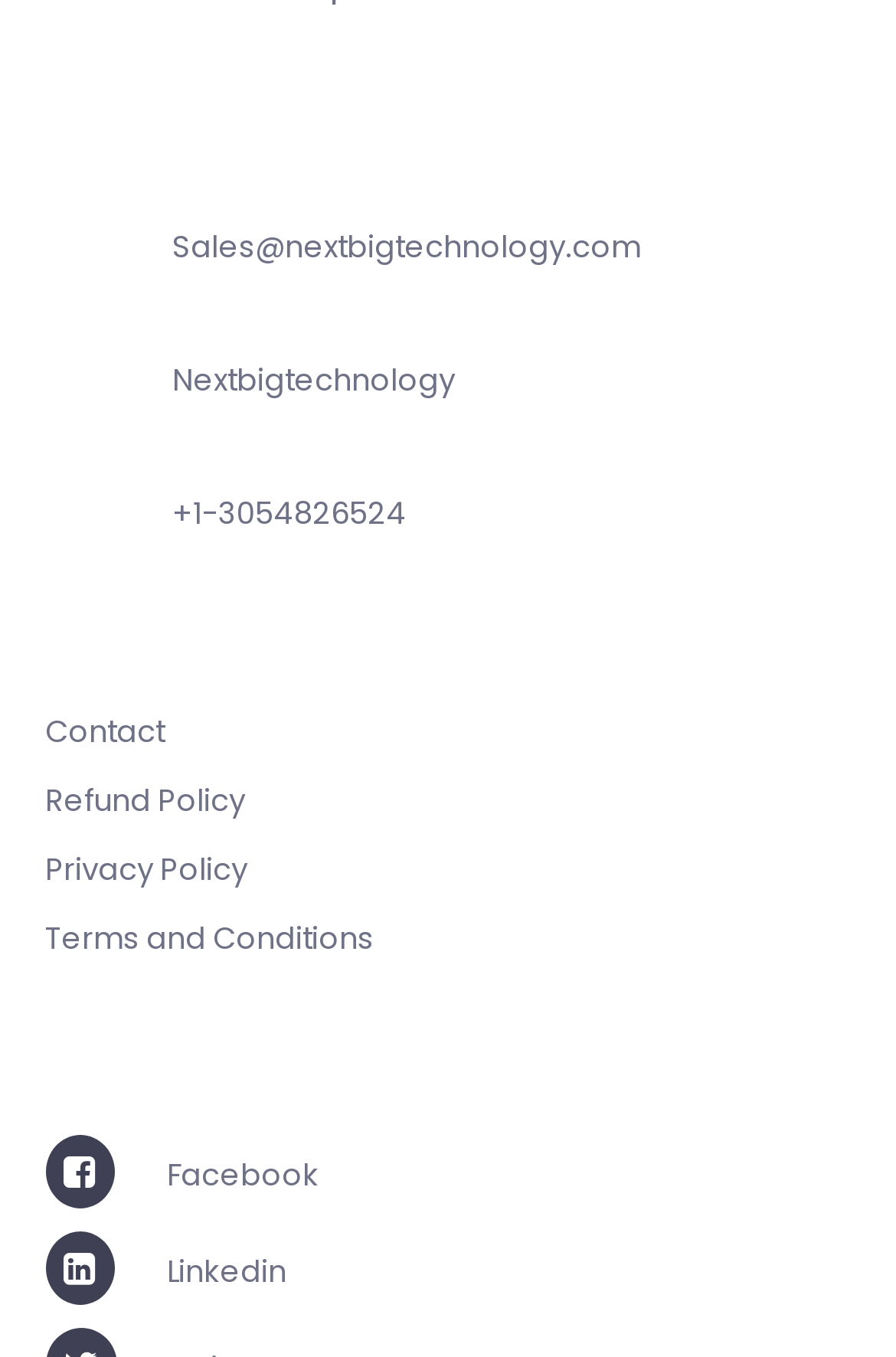Find the bounding box coordinates of the element's region that should be clicked in order to follow the given instruction: "Check refund policy". The coordinates should consist of four float numbers between 0 and 1, i.e., [left, top, right, bottom].

[0.05, 0.574, 0.273, 0.606]